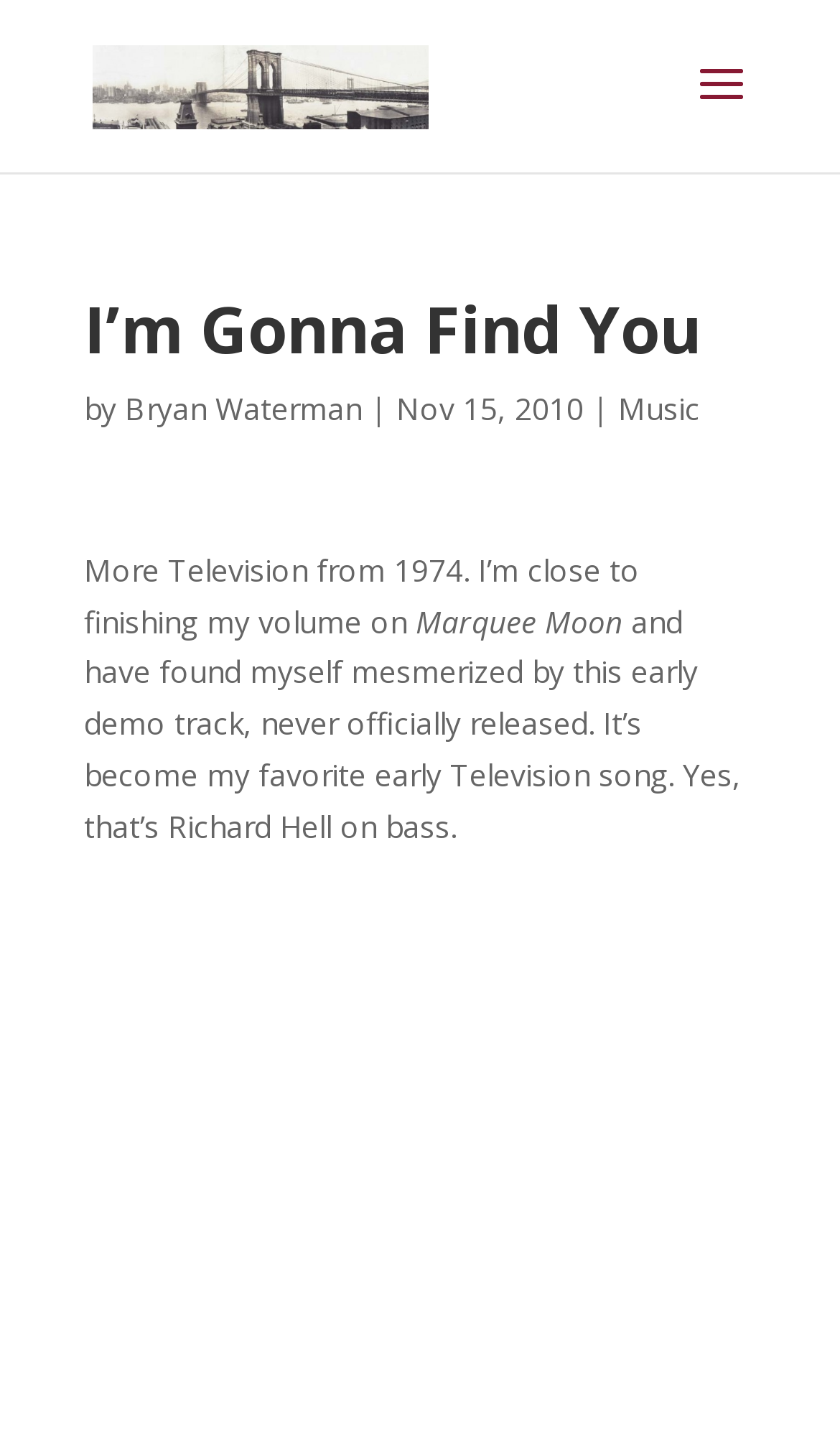Respond to the question below with a concise word or phrase:
What is the song mentioned in the article?

Marquee Moon